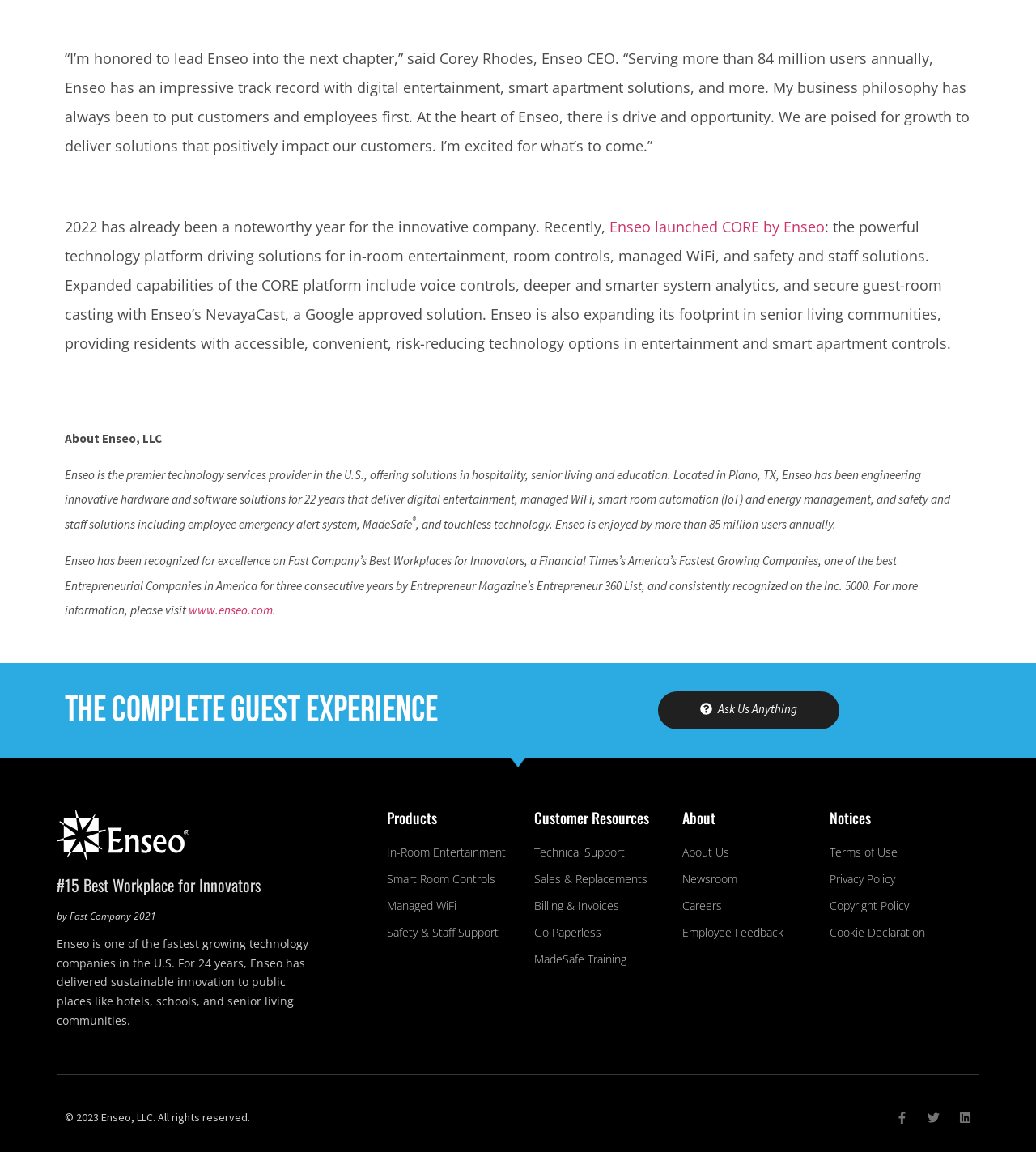What is the main focus of Enseo's technology solutions?
Please utilize the information in the image to give a detailed response to the question.

The webpage mentions that Enseo is the premier technology services provider in the U.S., offering solutions in hospitality, senior living and education, indicating that hospitality and senior living are the main focus areas.